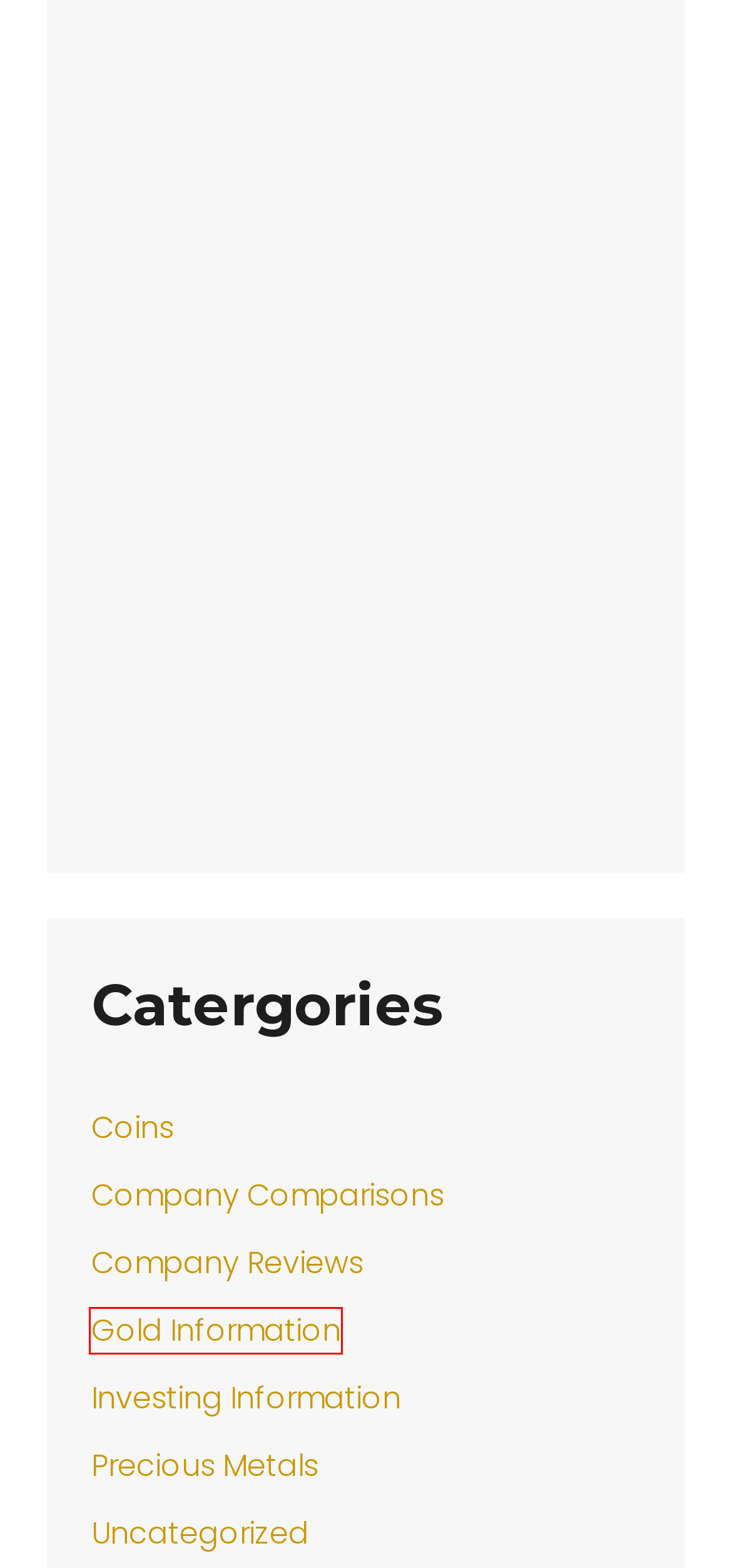Examine the screenshot of a webpage with a red bounding box around a specific UI element. Identify which webpage description best matches the new webpage that appears after clicking the element in the red bounding box. Here are the candidates:
A. Company Comparisons Archives - Gold Is Money 2
B. Red Rock Secured Review - Is This a Good Gold IRA?
C. Privacy Policy - Gold Is Money 2
D. Coins Archives - Gold Is Money 2
E. Gold Is Money 2 - Everything Else is Credit
F. Precious Metals Archives - Gold Is Money 2
G. American Bullion Inc. Review 2024 - Is Their Gold IRA Legit?
H. Gold Information Archives - Gold Is Money 2

H